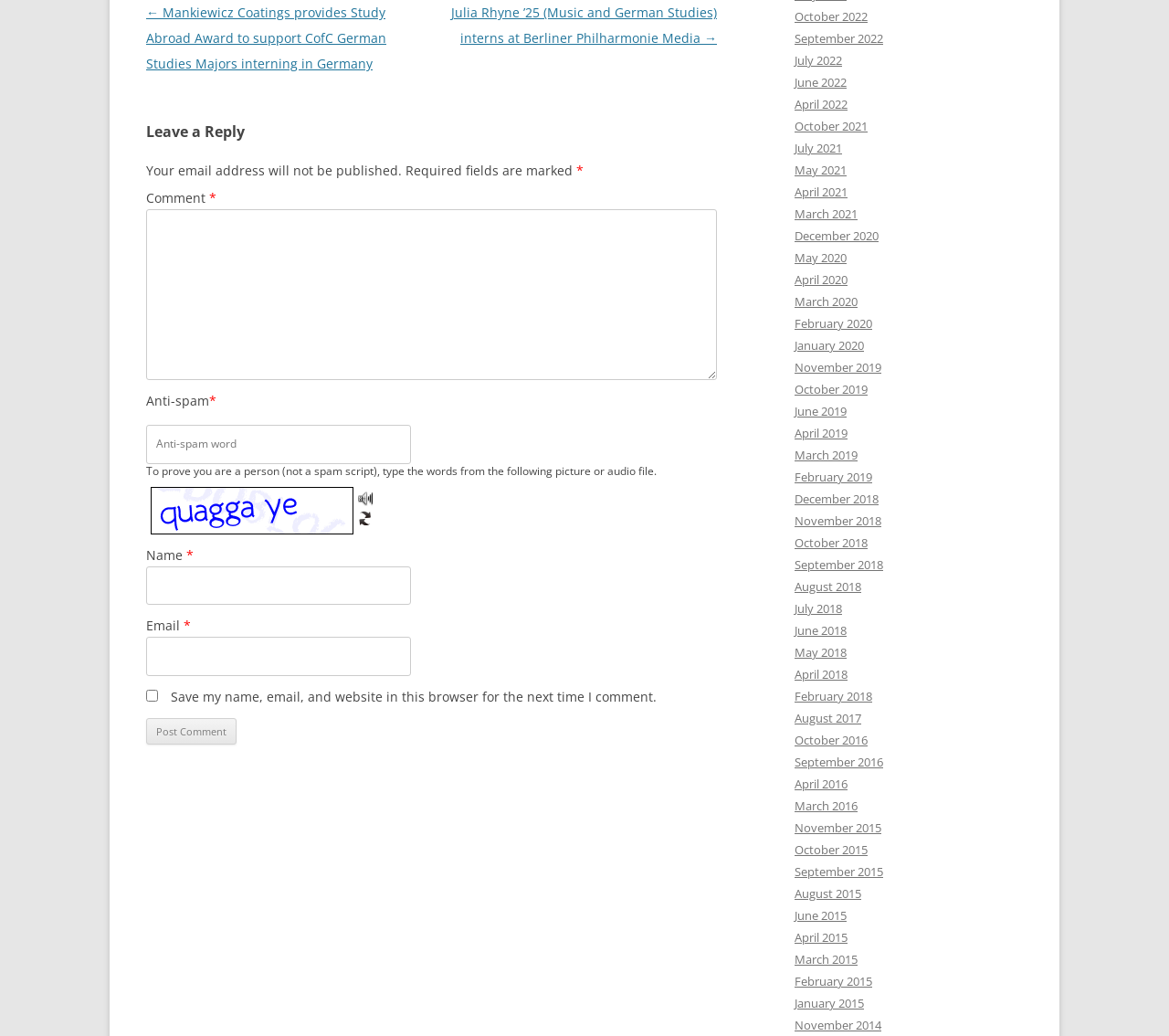How many months are listed in the archive section?
Please use the image to deliver a detailed and complete answer.

The archive section lists 36 months, ranging from October 2014 to October 2022, providing users with a comprehensive list of past blog posts organized by month.